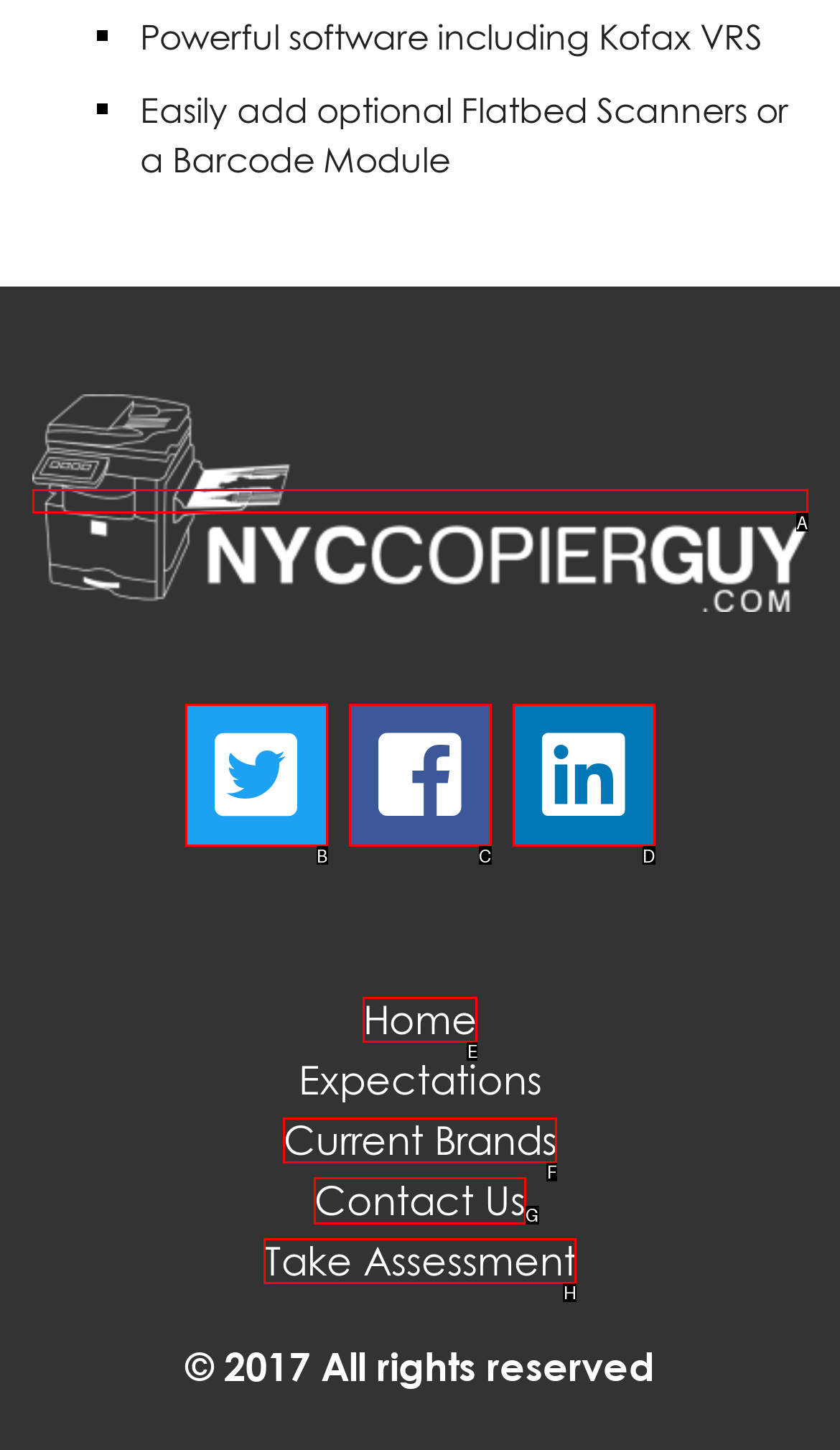Identify the appropriate lettered option to execute the following task: Contact Us
Respond with the letter of the selected choice.

G